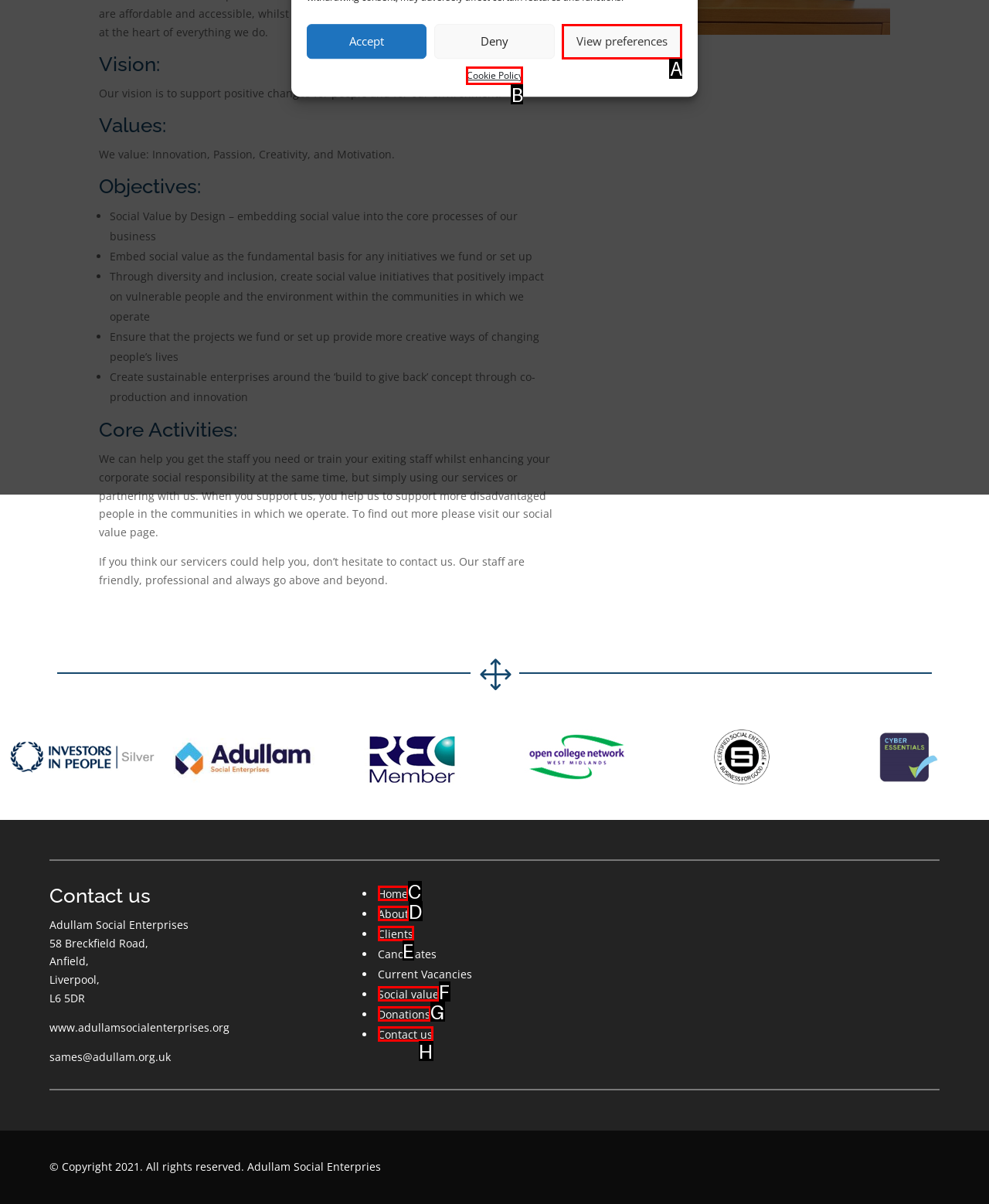Select the letter of the UI element that best matches: Donations
Answer with the letter of the correct option directly.

G